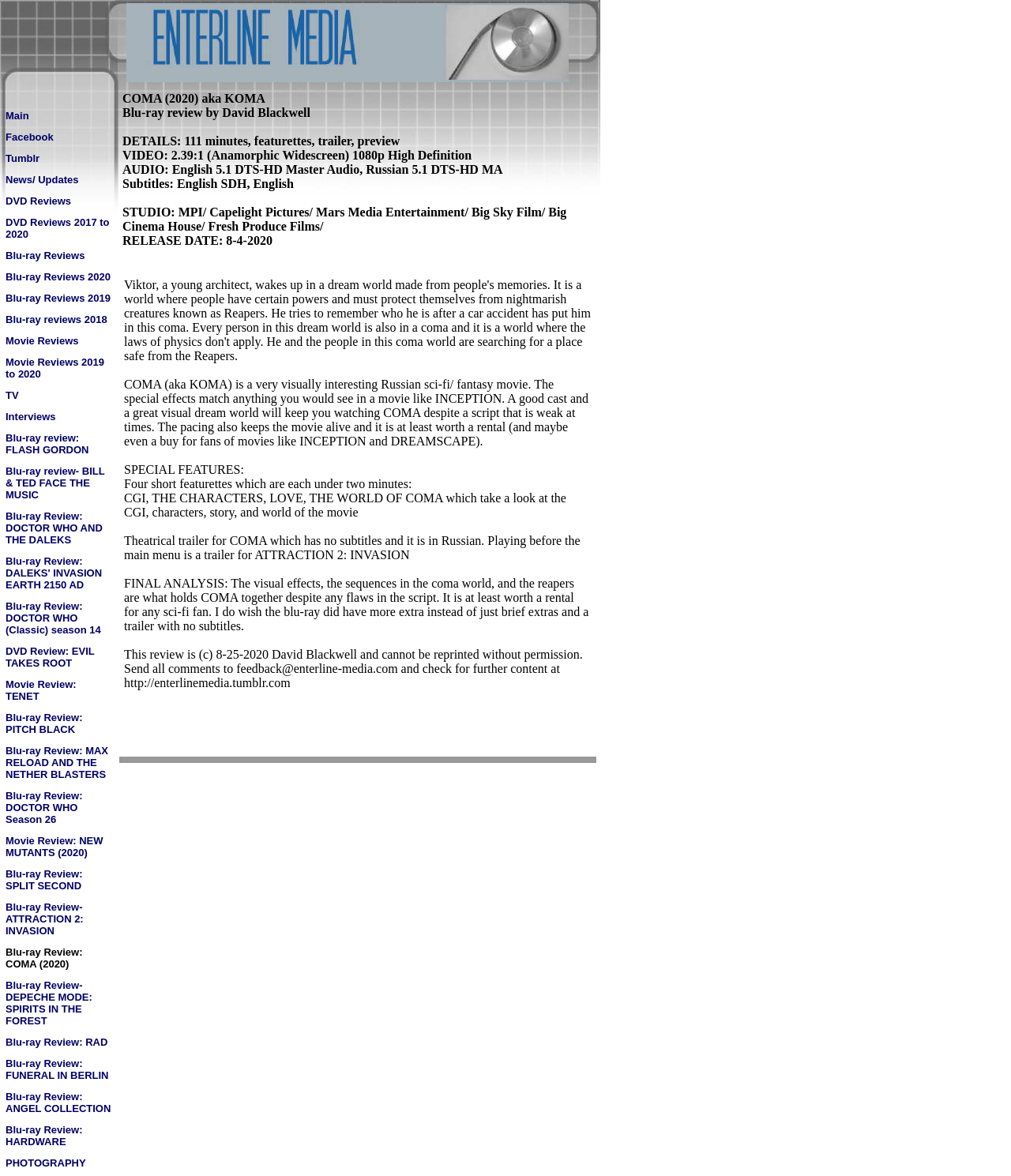Find the bounding box coordinates of the clickable area that will achieve the following instruction: "Click on the Facebook link".

[0.005, 0.11, 0.053, 0.122]